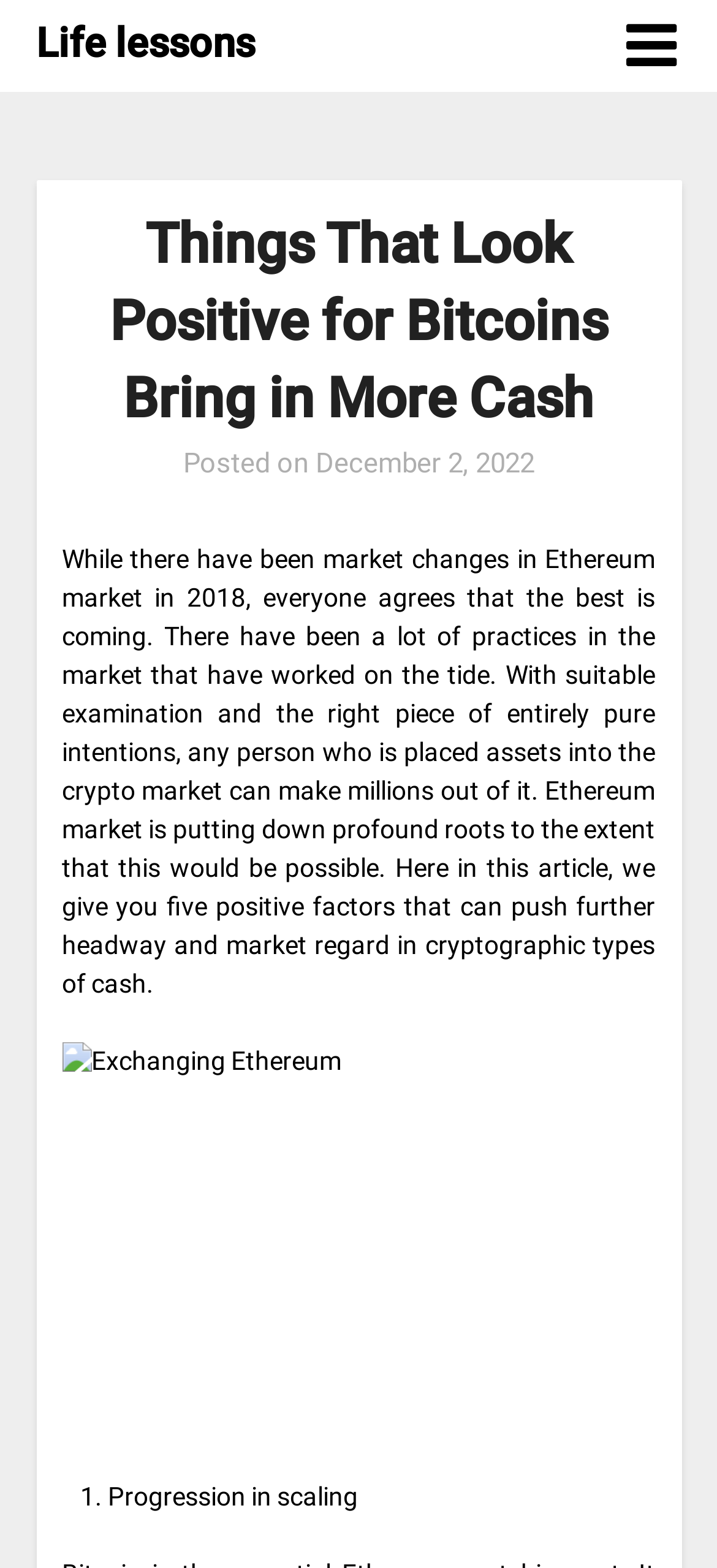What is the topic of the article?
Please respond to the question thoroughly and include all relevant details.

Based on the content of the article, it appears to be discussing the Ethereum market and its potential for growth, highlighting five positive factors that can push further headway and market regard in cryptographic types of cash.